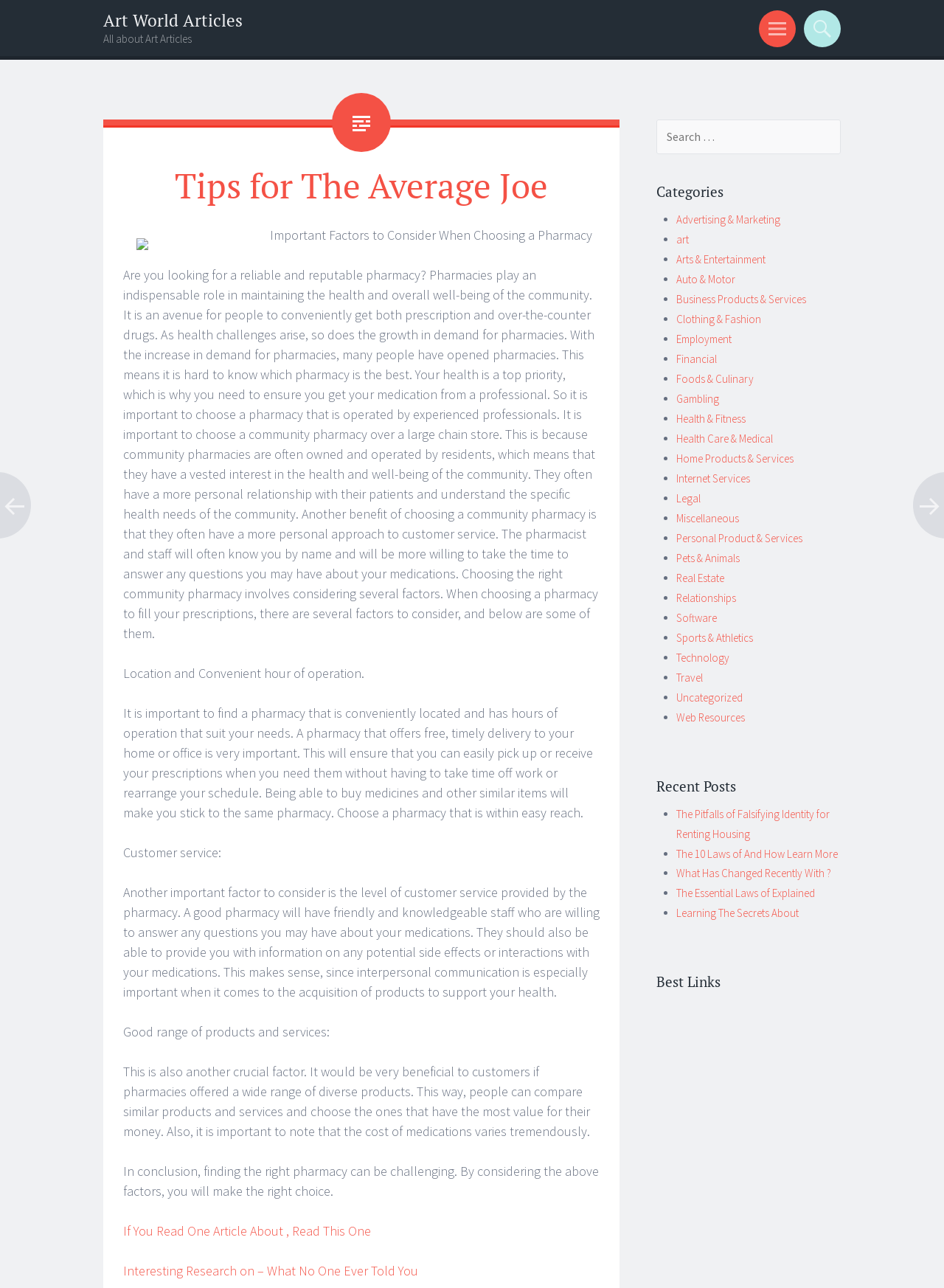Pinpoint the bounding box coordinates of the element that must be clicked to accomplish the following instruction: "Search for articles". The coordinates should be in the format of four float numbers between 0 and 1, i.e., [left, top, right, bottom].

[0.695, 0.093, 0.891, 0.12]